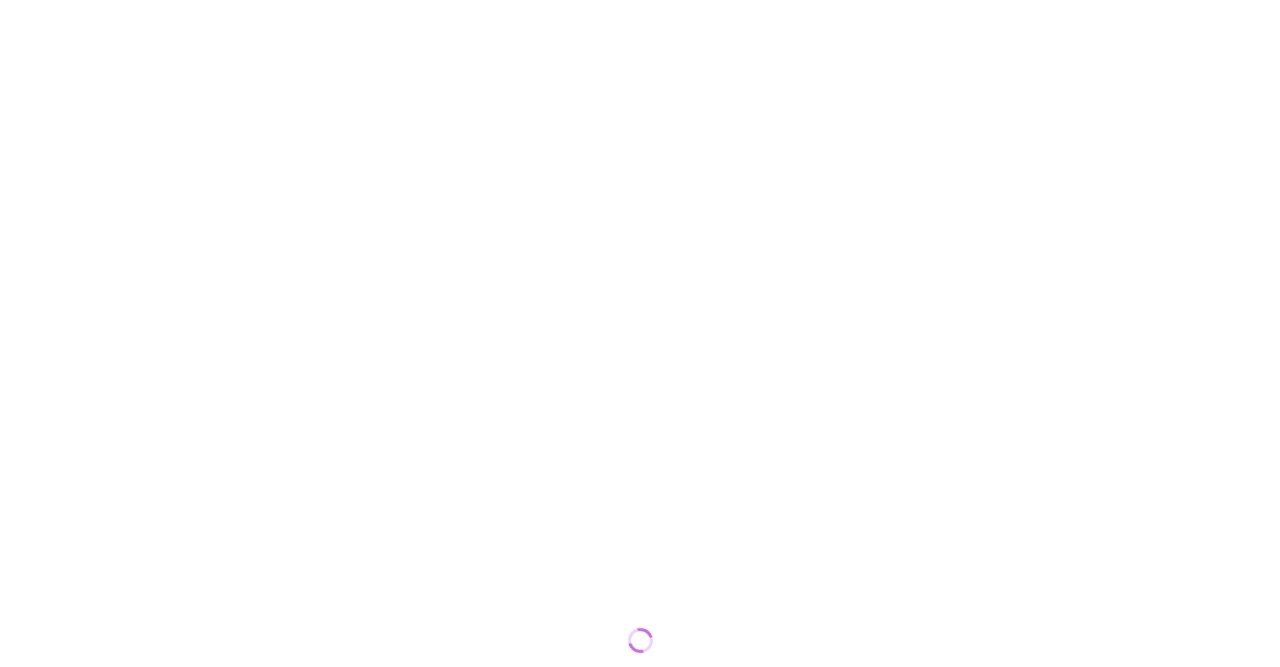Identify the bounding box coordinates for the region of the element that should be clicked to carry out the instruction: "Explore practice areas". The bounding box coordinates should be four float numbers between 0 and 1, i.e., [left, top, right, bottom].

None